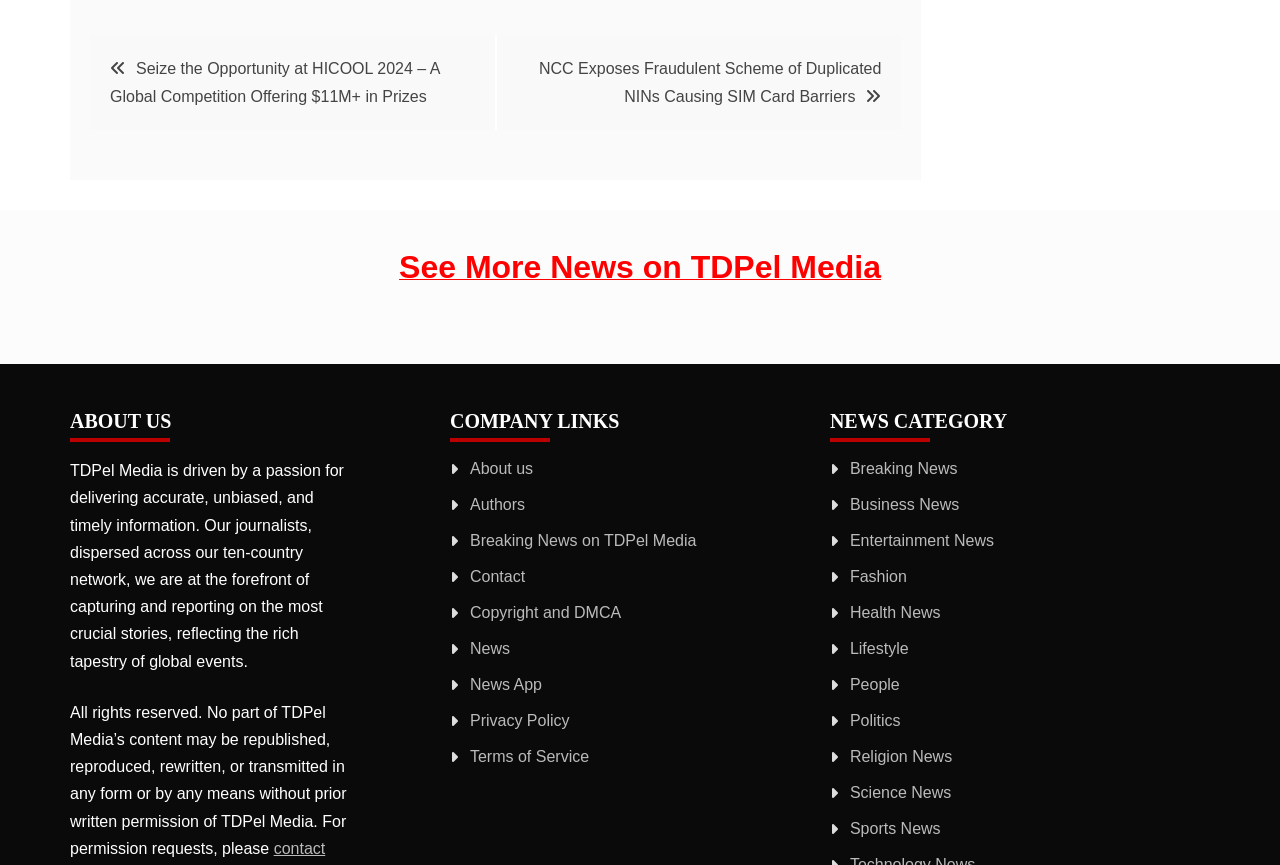Provide the bounding box for the UI element matching this description: "Copyright and DMCA".

[0.367, 0.699, 0.485, 0.718]